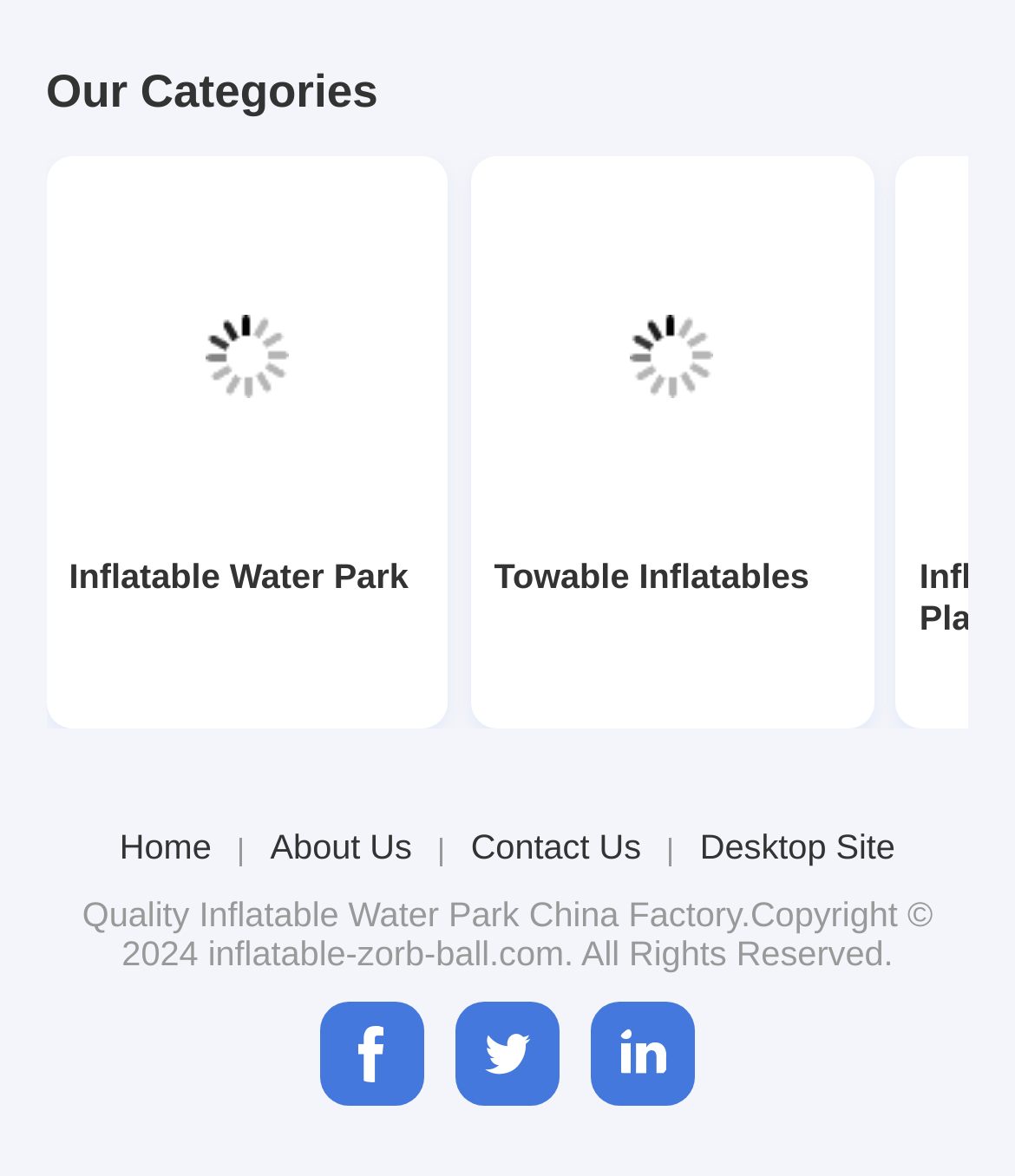Analyze the image and deliver a detailed answer to the question: What is the company's copyright statement?

The company's copyright statement is located at the bottom of the page and states 'China Factory. Copyright 2024 inflatable-zorb-ball.com. All Rights Reserved.'